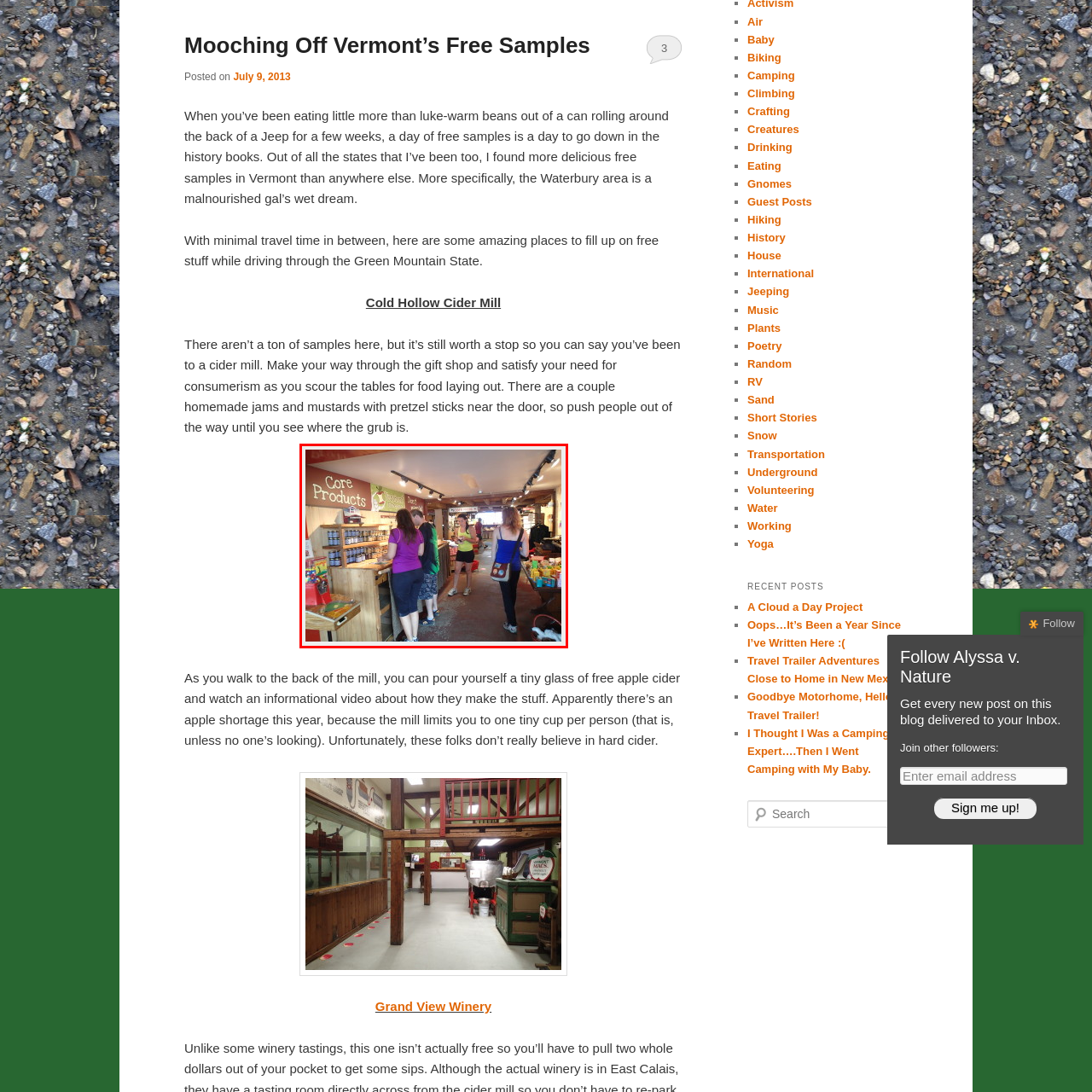How many customers are gathered around the 'Core Products' display?
Analyze the image segment within the red bounding box and respond to the question using a single word or brief phrase.

three